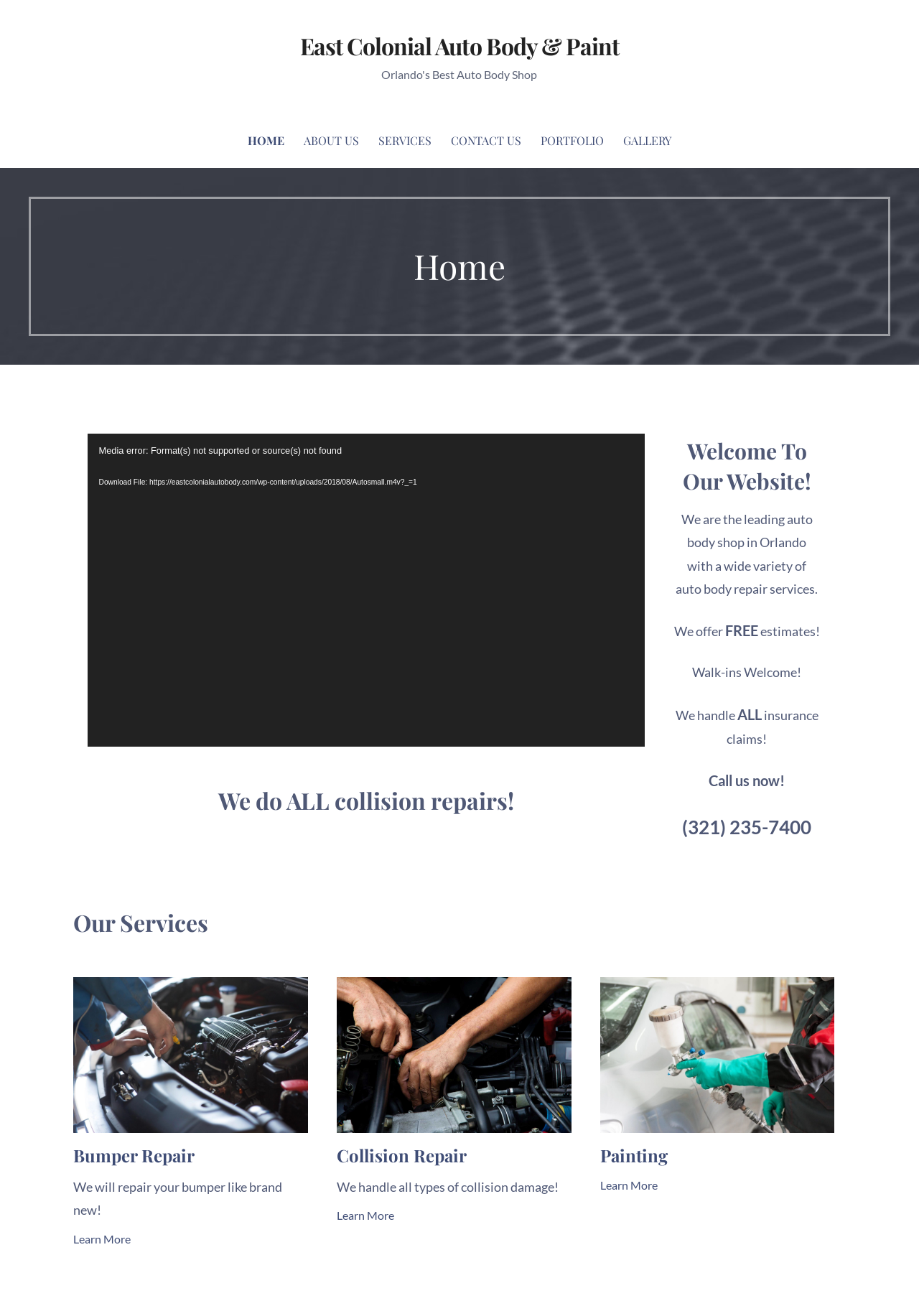Locate the bounding box coordinates of the segment that needs to be clicked to meet this instruction: "Click the Learn More link under Collision Repair".

[0.366, 0.916, 0.622, 0.932]